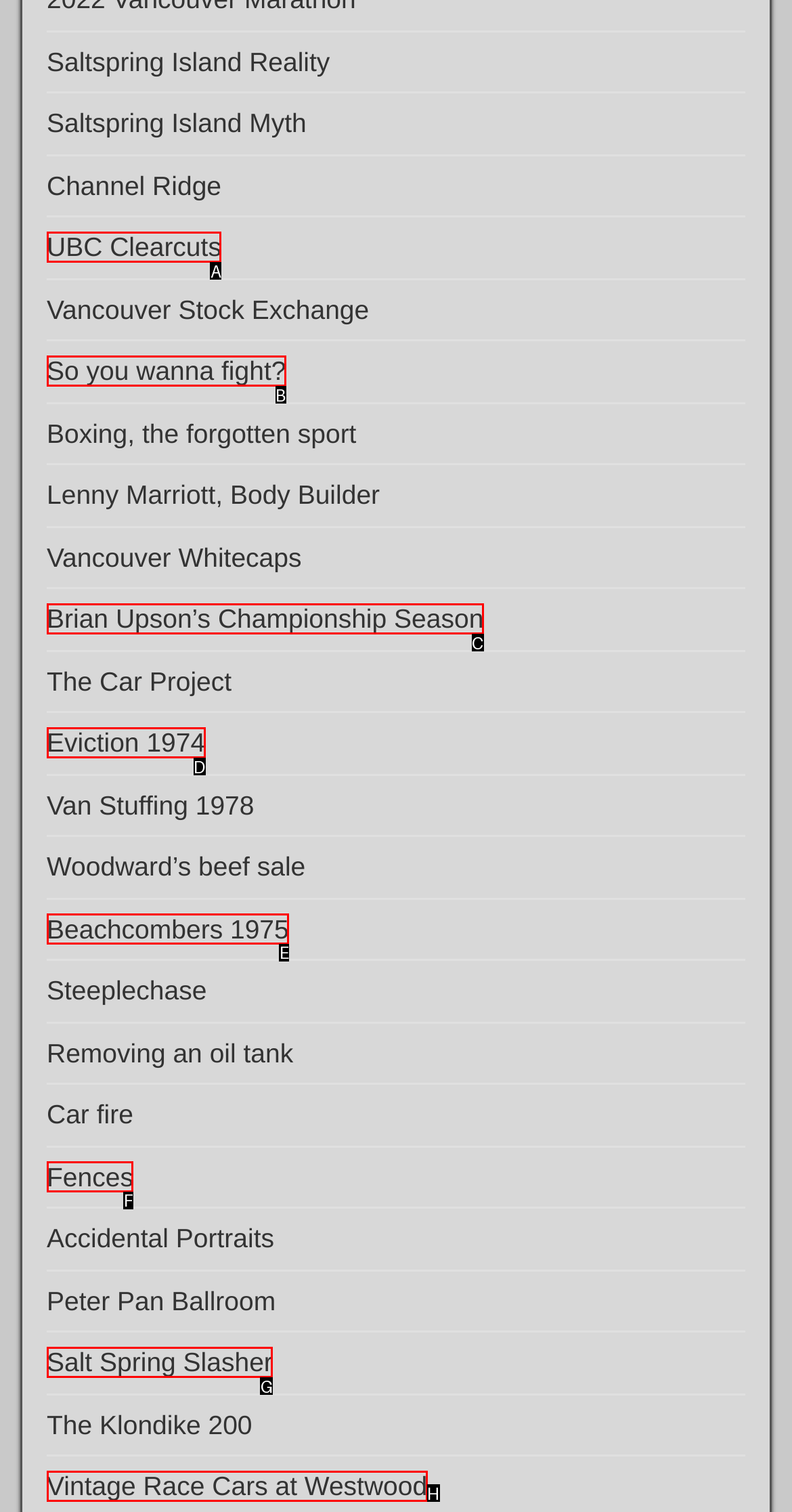With the provided description: Vintage Race Cars at Westwood, select the most suitable HTML element. Respond with the letter of the selected option.

H